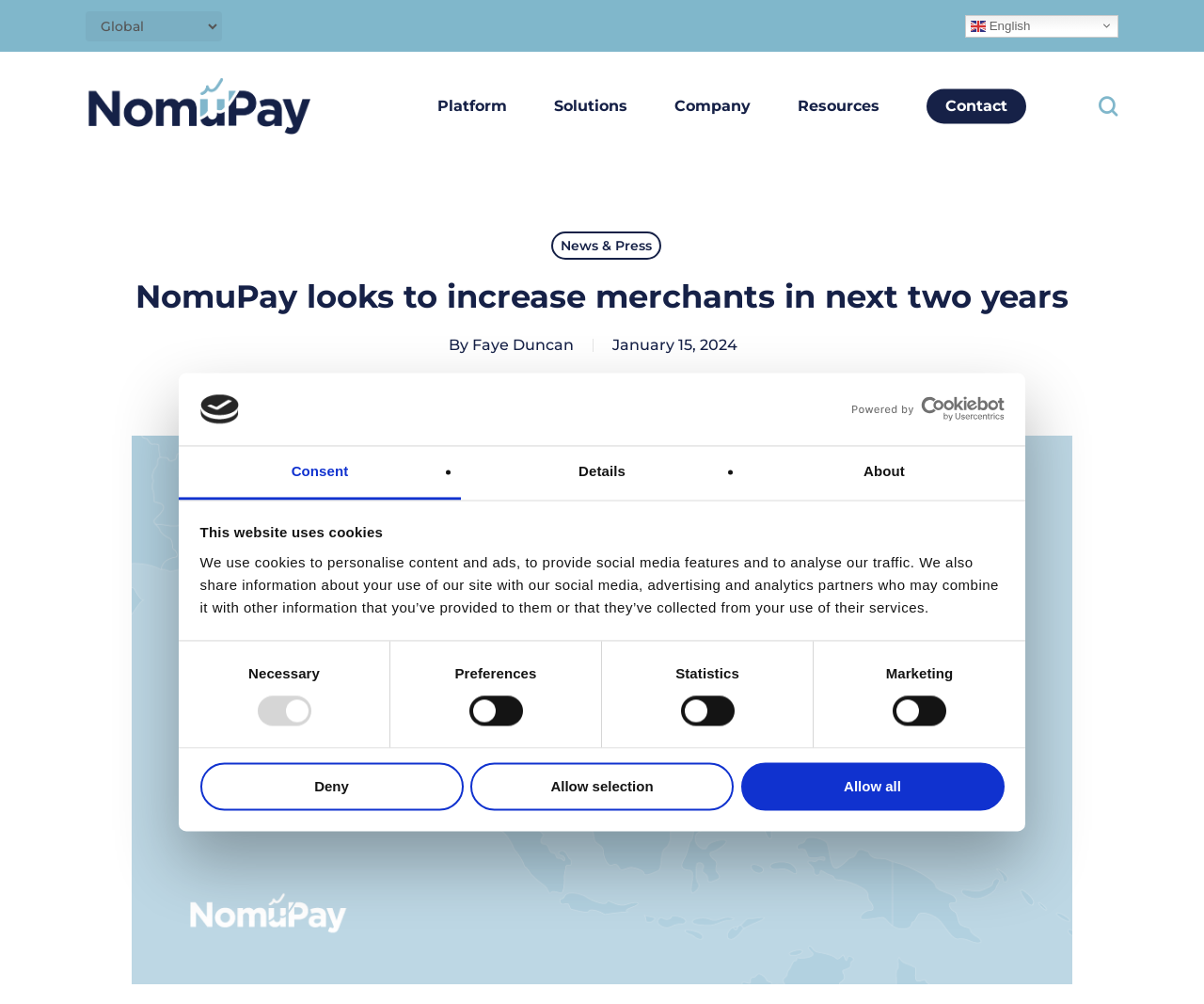Detail the various sections and features present on the webpage.

The webpage is about NomuPay, a global payment platform, expanding its services in the Philippines. At the top, there is a logo and a link to open in a new window. Below the logo, there is a horizontal tab list with three tabs: "Consent", "Details", and "About". The "Consent" tab is selected by default.

In the "Consent" tab, there is a message about the website using cookies, followed by a consent selection group with four checkboxes: "Necessary", "Preferences", "Statistics", and "Marketing". Below the checkboxes, there are three buttons: "Deny", "Allow selection", and "Allow all".

On the top right, there is a language selection dropdown with the current language set to "en English". Next to it, there is a search bar with a textbox and a button to close the search. Below the search bar, there are several links to different sections of the website, including "Platform", "Solutions", "Company", "Resources", and "Contact".

The main content of the webpage is an article about NomuPay's expansion in the Philippines. The article has a heading, followed by a brief description and a byline with the author's name and date. Below the article, there is a large image of a map of South East Asia with the Philippines highlighted.

There are also several other links and buttons scattered throughout the webpage, including a "News & Press" link and a "Close Search" button.